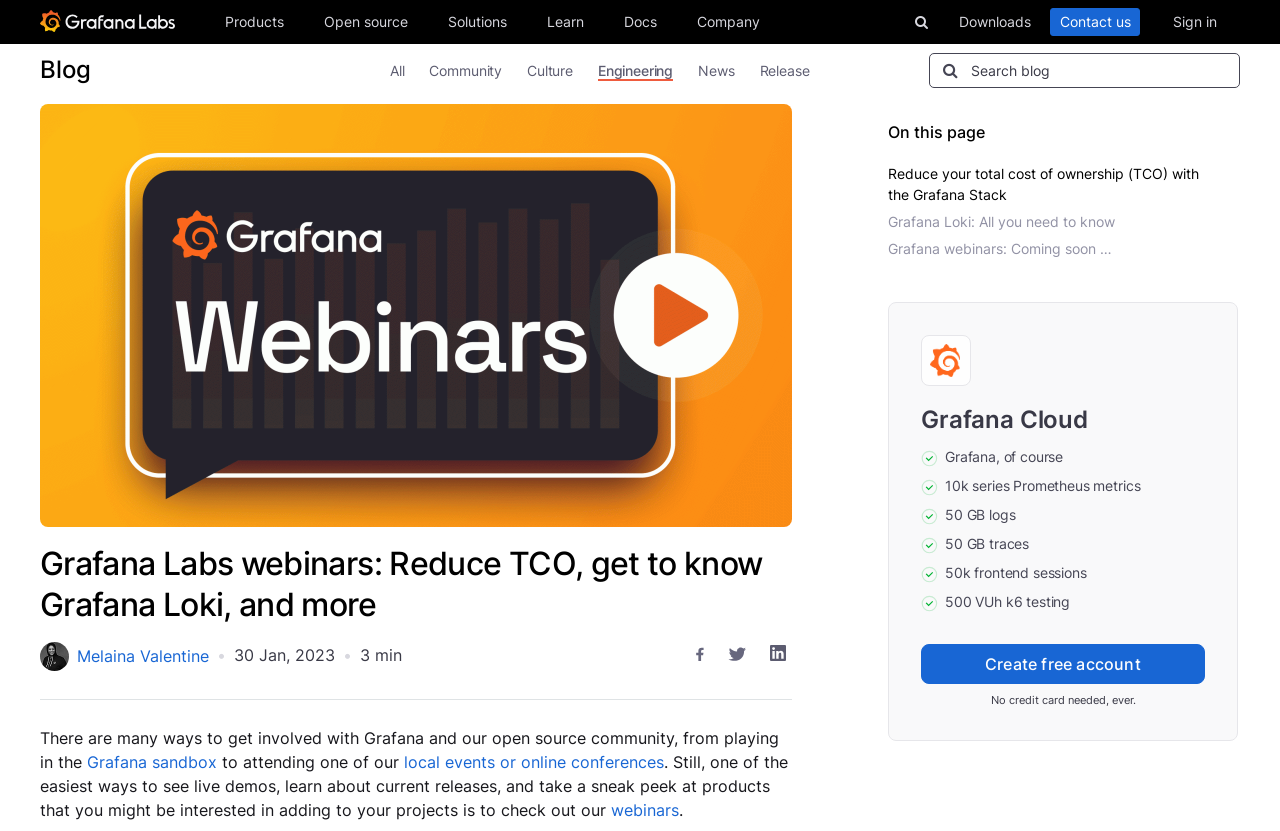Create an in-depth description of the webpage, covering main sections.

This webpage is about Grafana Labs, a company that offers various solutions and tools for observability, monitoring, and data visualization. At the top of the page, there is a navigation menu with links to different sections, including "Home", "Products", "Open source", "Solutions", "Learn", "Docs", "Company", and "Downloads". There is also a search button and a "Sign in" link.

Below the navigation menu, there are three main sections. The first section is titled "CORE LGTM STACK" and features three columns with images and links to different products, including "Logs powered by Grafana Loki", "Grafana for visualization", and "Traces powered by Grafana Tempo". 

The second section is titled "EXTEND OBSERVABILITY" and has three columns with links to various solutions, including "Performance & load testing powered by Grafana k6", "Continuous profiling powered by Grafana Pyroscope", and "Plugins Connect Grafana to data sources, apps, and more".

The third section is titled "END-TO-END SOLUTIONS" and features three columns with links to different solutions, including "Application Observability Monitor application performance", "Frontend Observability Gain real user monitoring insights", and "Incident Response & Management with Grafana Alerting, Grafana Incident, Grafana OnCall, and Grafana SLO".

Further down the page, there is a section titled "DEPLOY THE STACK" with links to "Grafana Cloud Fully managed", "Grafana Enterprise Self-managed", and "Pricing Hint: It starts at FREE". Below this section, there is a call-to-action button to "Create free account" and a note that no credit card is needed.

The page also features various images and links to different Grafana products and solutions, including Grafana Loki, Grafana Tempo, Grafana Mimir, Grafana OnCall, and Grafana Pyroscope. Additionally, there are links to community resources, such as dashboard templates and Prometheus exporters.